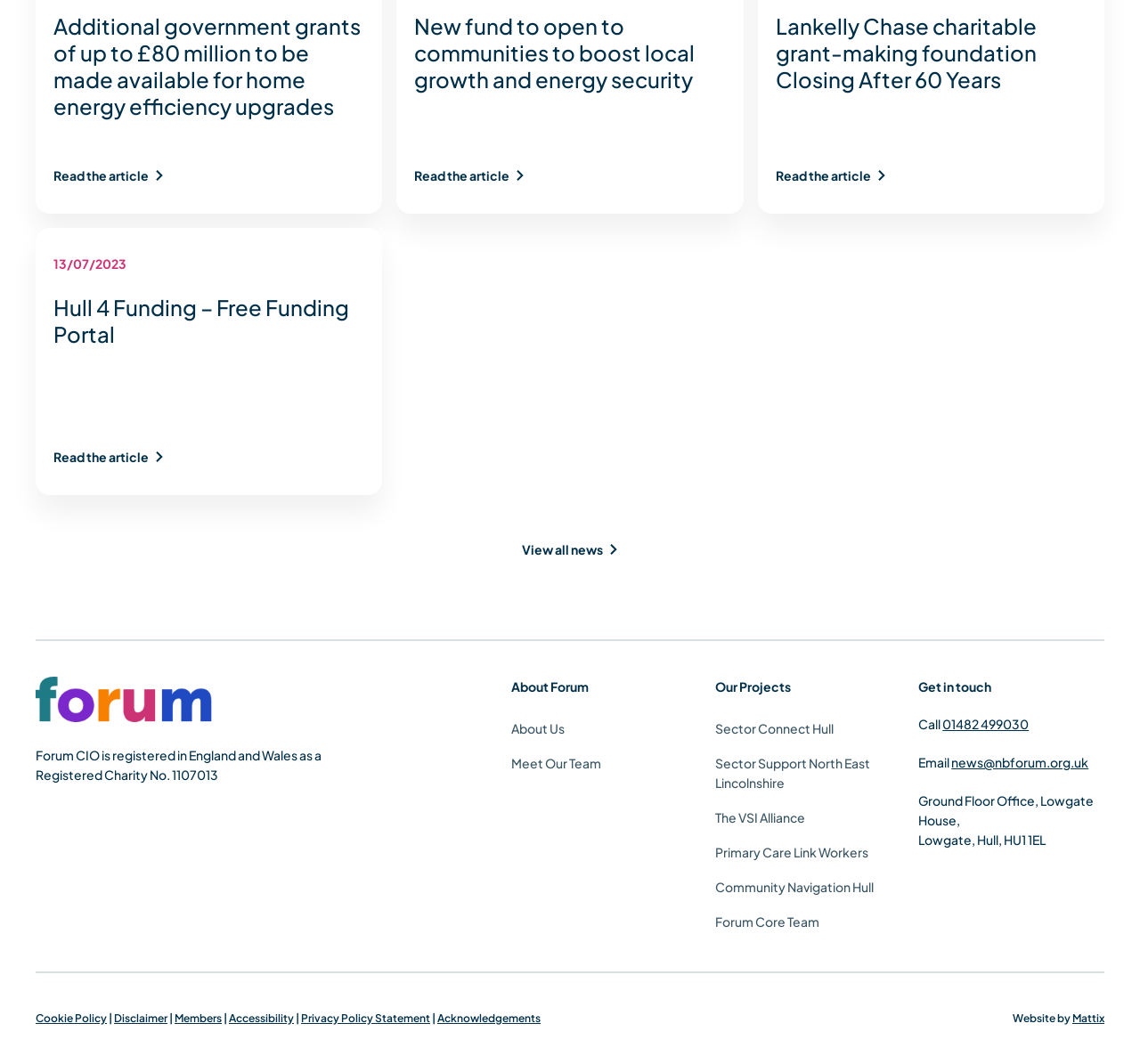Indicate the bounding box coordinates of the element that must be clicked to execute the instruction: "View all news". The coordinates should be given as four float numbers between 0 and 1, i.e., [left, top, right, bottom].

[0.457, 0.509, 0.543, 0.524]